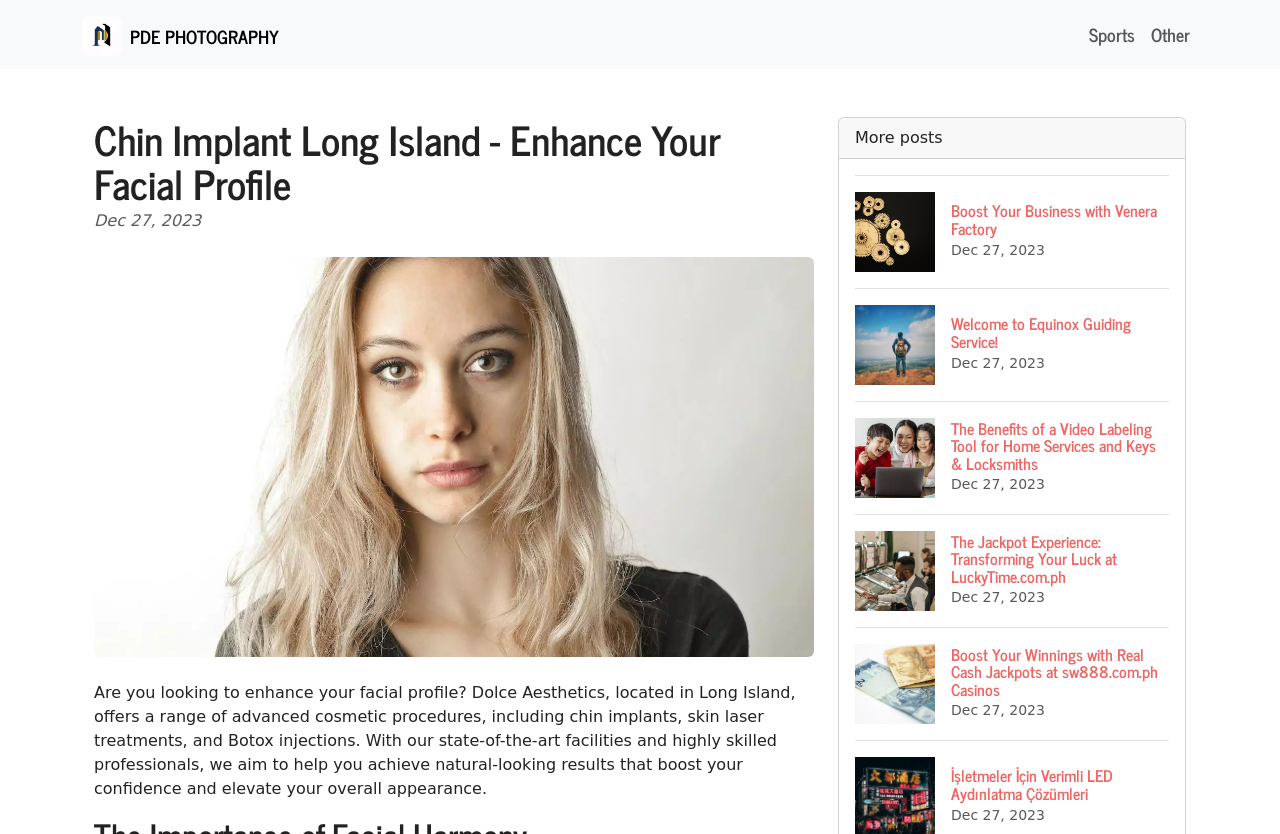Answer the following inquiry with a single word or phrase:
What is the format of the dates listed on the webpage?

Dec dd, yyyy